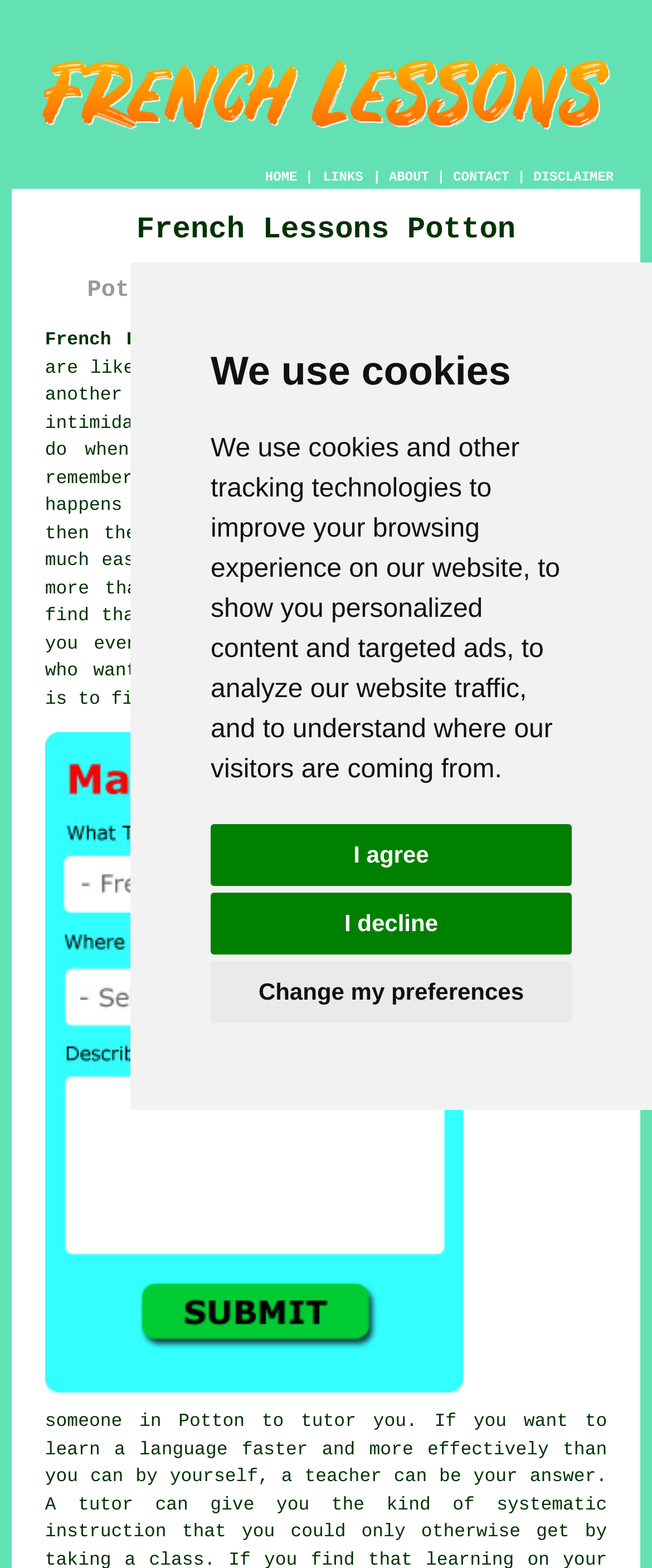Locate the bounding box coordinates of the clickable part needed for the task: "click ABOUT".

[0.597, 0.108, 0.658, 0.118]